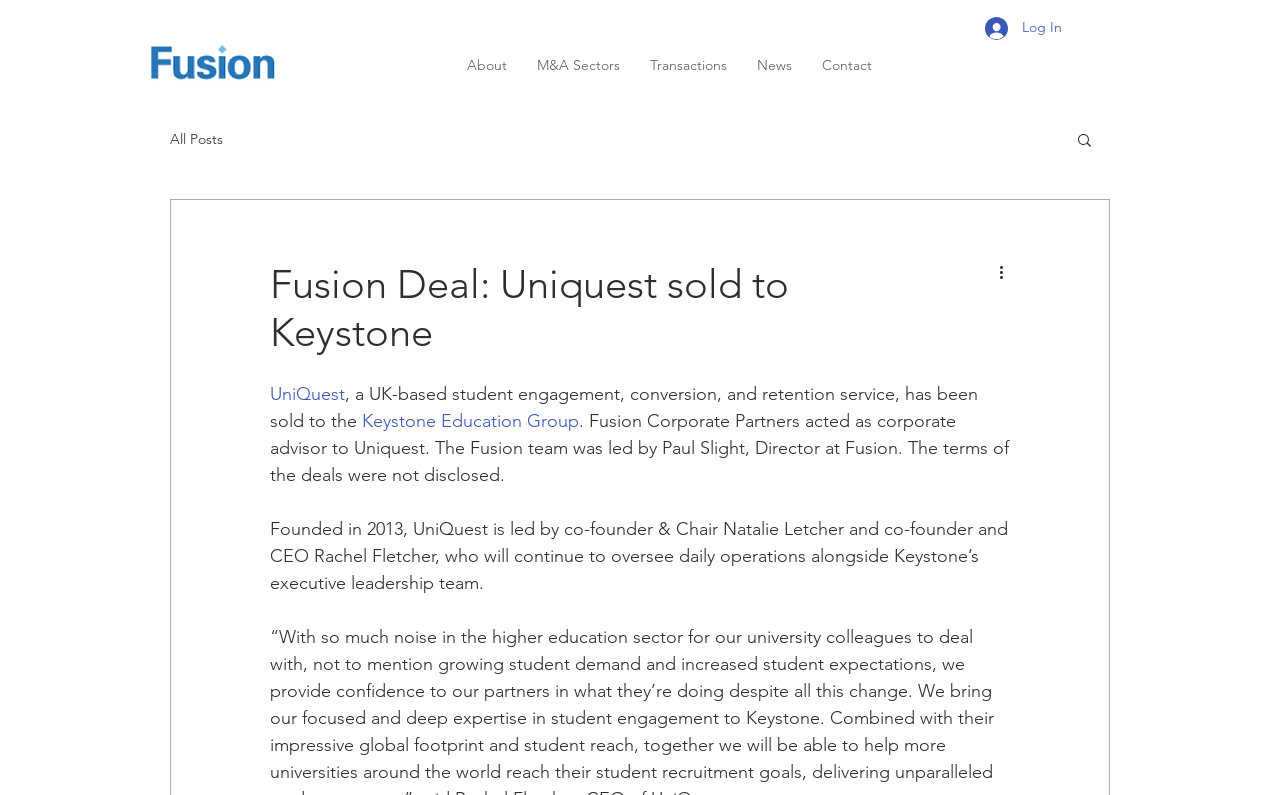Please give a one-word or short phrase response to the following question: 
What is the purpose of the button with the image?

Search